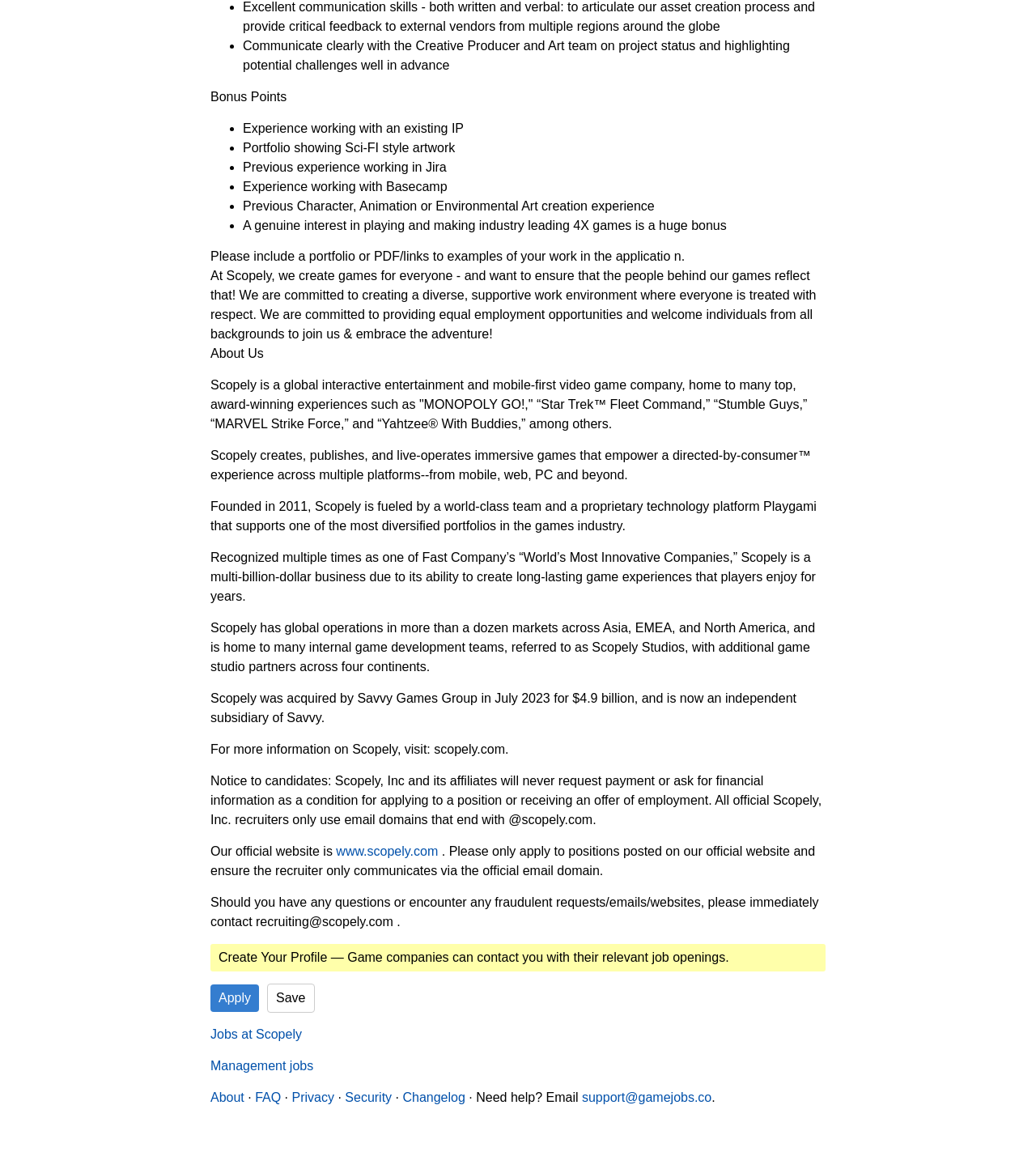What is the company name mentioned in the webpage?
Using the information from the image, answer the question thoroughly.

The company name 'Scopely' is mentioned in the webpage, specifically in the 'About Us' section, where it is described as a global interactive entertainment and mobile-first video game company.